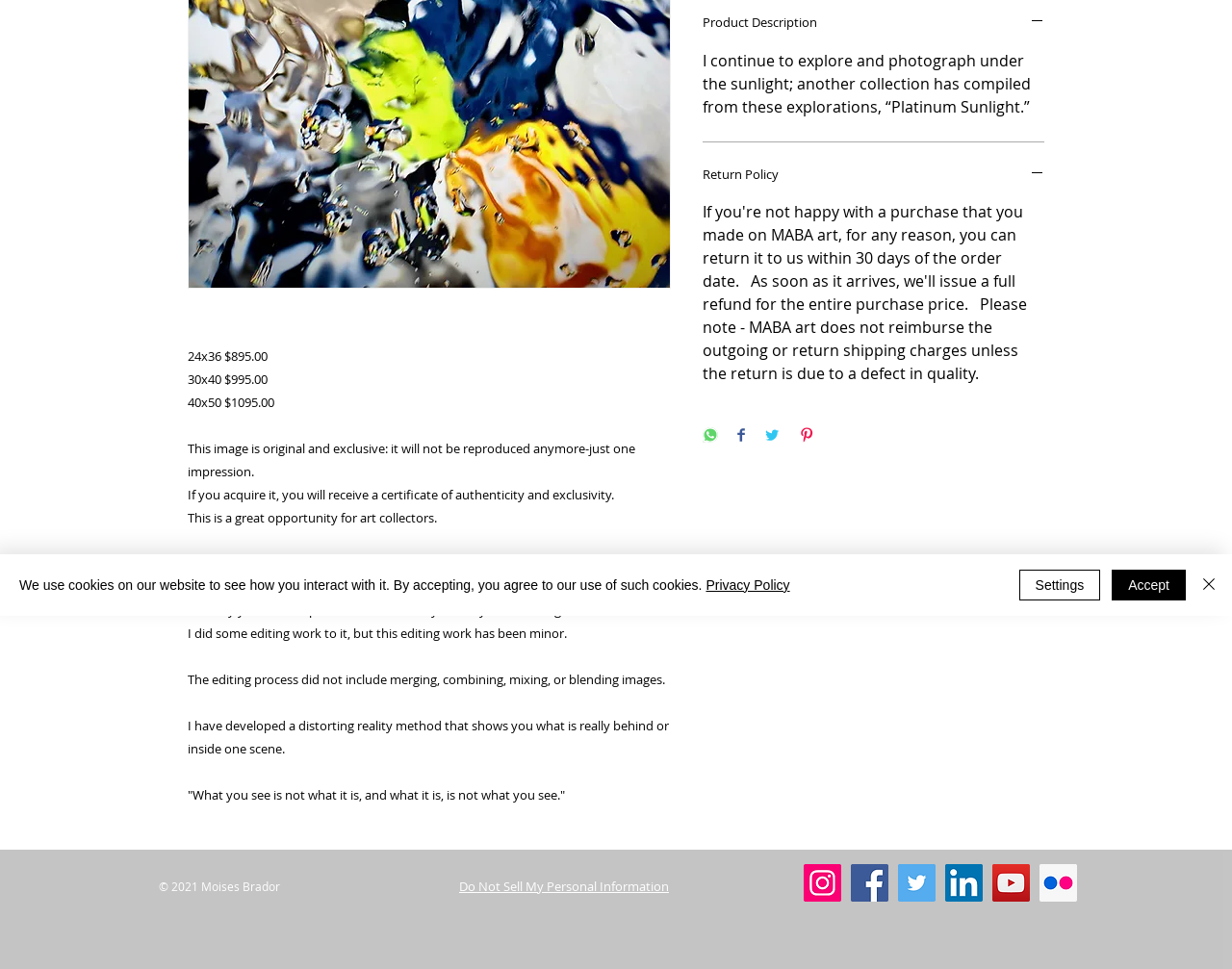Determine the bounding box coordinates for the UI element described. Format the coordinates as (top-left x, top-left y, bottom-right x, bottom-right y) and ensure all values are between 0 and 1. Element description: Settings

[0.827, 0.588, 0.893, 0.62]